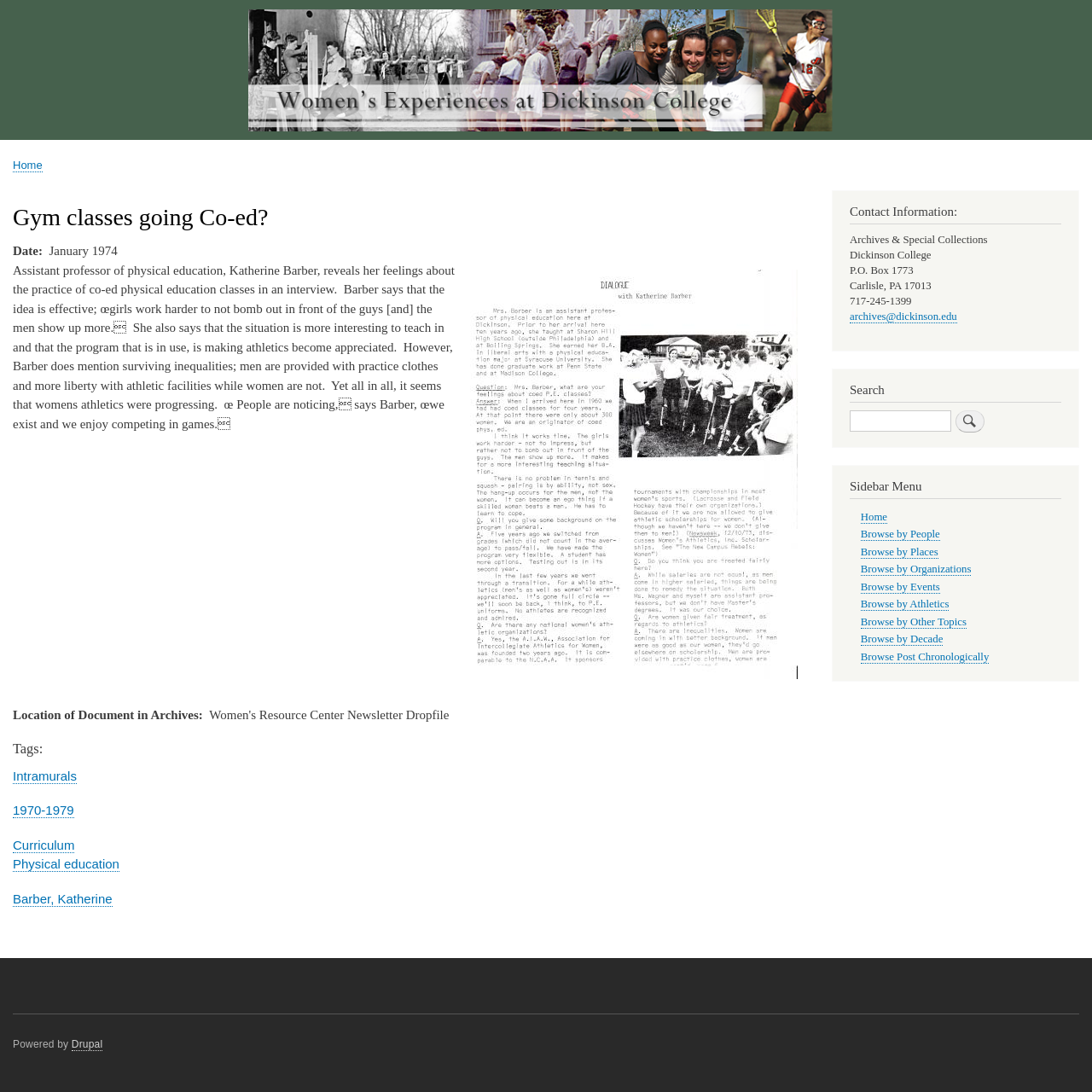Respond with a single word or phrase to the following question: What is the name of the professor mentioned in the article?

Katherine Barber